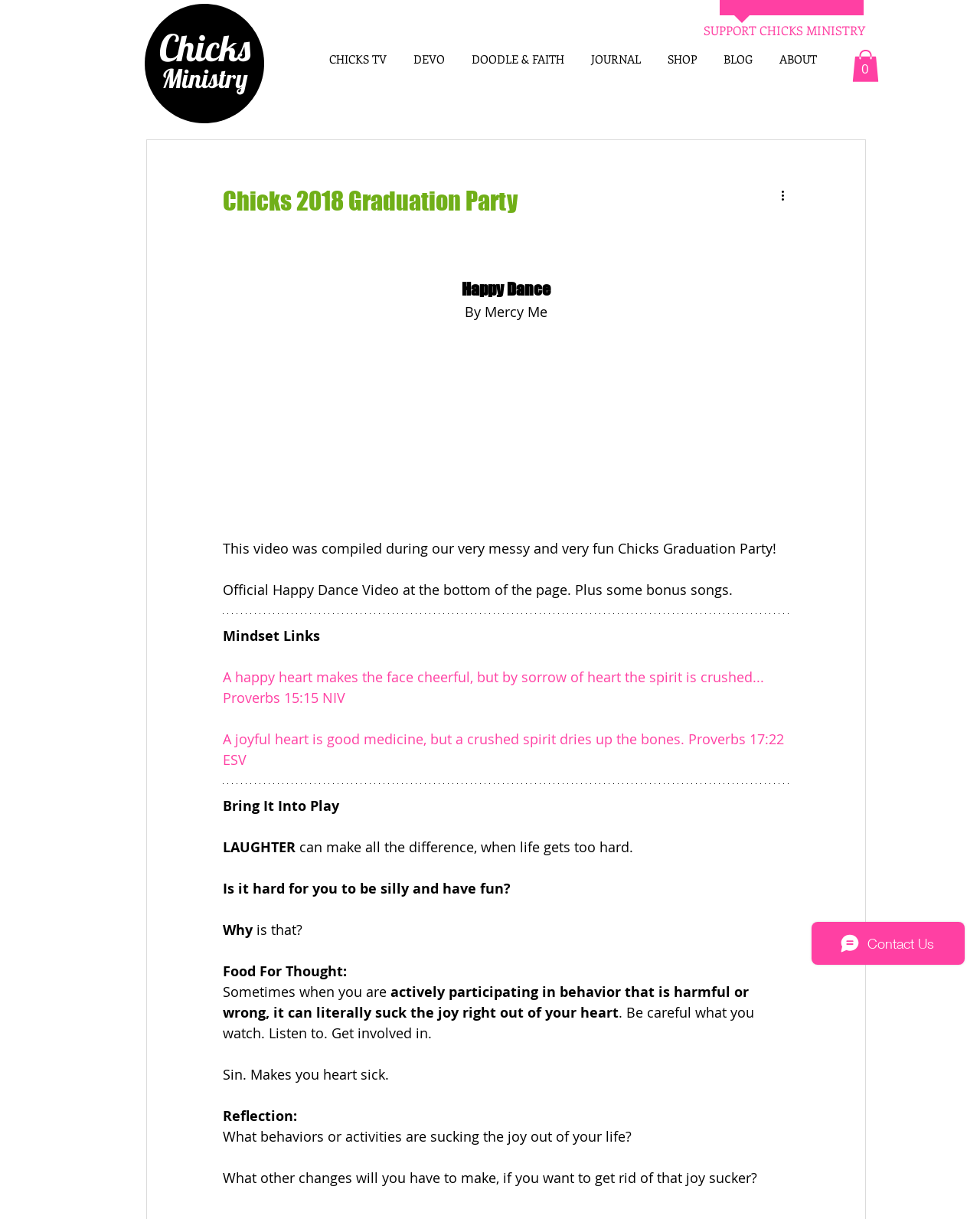Highlight the bounding box coordinates of the region I should click on to meet the following instruction: "Read the blog".

None